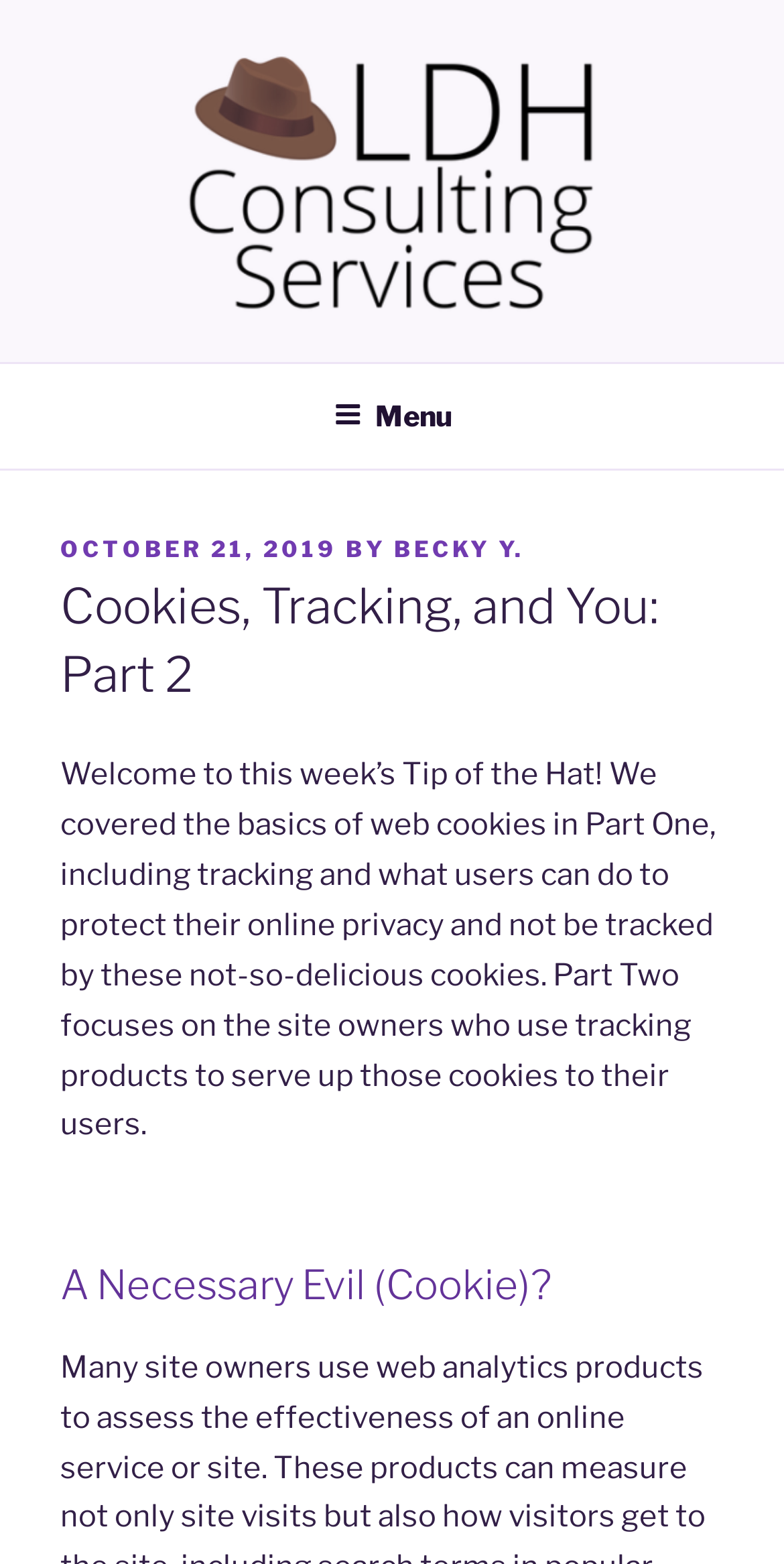Refer to the element description parent_node: LDH Consulting Services and identify the corresponding bounding box in the screenshot. Format the coordinates as (top-left x, top-left y, bottom-right x, bottom-right y) with values in the range of 0 to 1.

[0.077, 0.019, 0.923, 0.212]